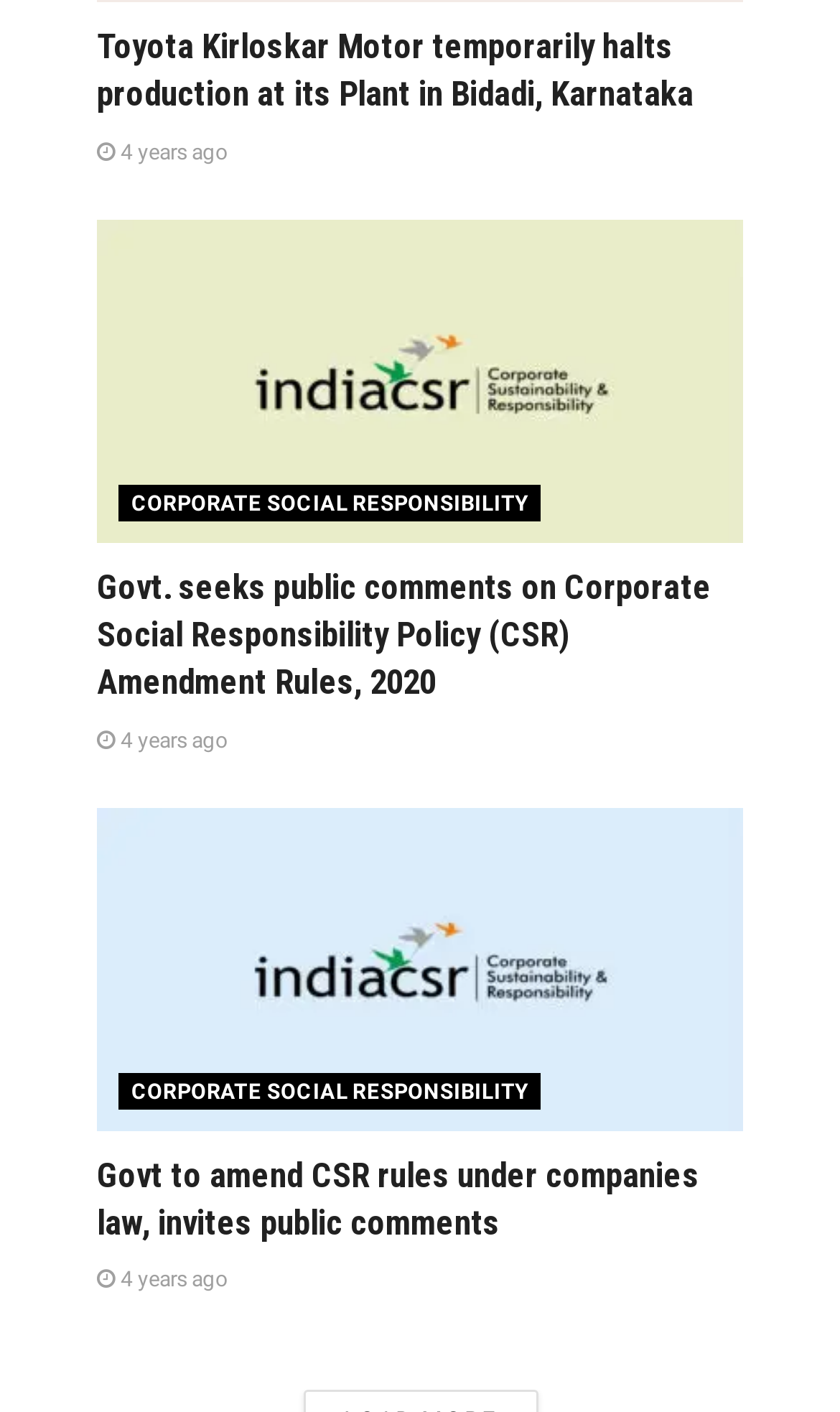Please provide a brief answer to the following inquiry using a single word or phrase:
What is the focus of the government in the articles?

Amending CSR rules